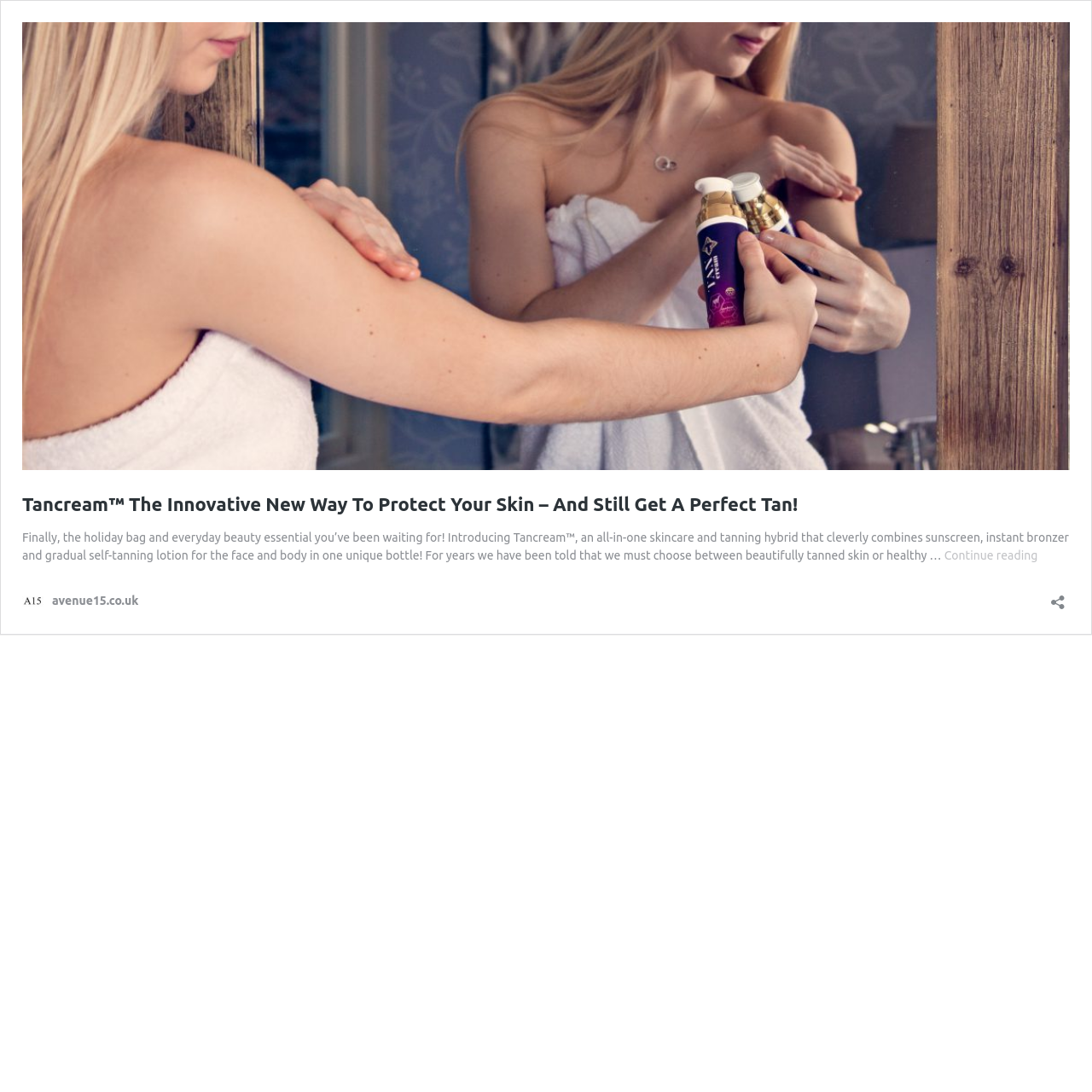Explain the webpage in detail, including its primary components.

The webpage is about Tancream, a luxury premium sun protection product that offers gradual self-tan and instant bronzer. At the top of the page, there is a prominent image of the Tancream product, accompanied by a link with the product name. Below the image, there is a brief introduction to Tancream, describing it as an all-in-one skincare and tanning hybrid that combines sunscreen, instant bronzer, and gradual self-tanning lotion for the face and body.

To the right of the introduction, there is a "Continue reading" link that allows users to learn more about Tancream. Above this link, there is a smaller link with the website's URL, avenue15.co.uk. At the bottom right corner of the page, there is a button to open a sharing dialog.

The page also features a tab panel at the top, which may contain additional information or features about Tancream. Overall, the webpage is focused on promoting Tancream as a innovative solution for skin protection and tanning.